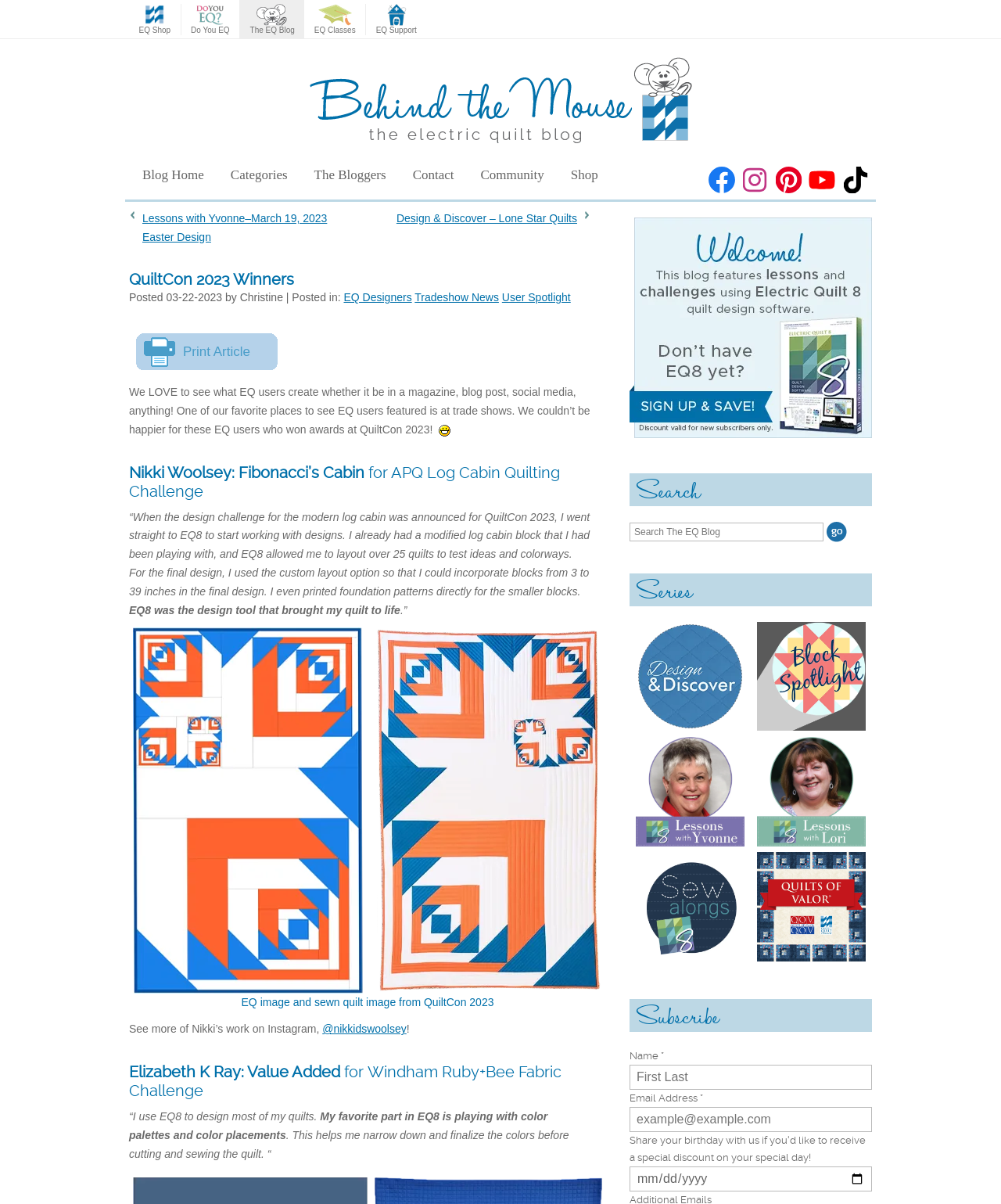Determine the bounding box coordinates of the clickable element necessary to fulfill the instruction: "Read Nikki Woolsey's work on Instagram". Provide the coordinates as four float numbers within the 0 to 1 range, i.e., [left, top, right, bottom].

[0.322, 0.849, 0.406, 0.86]